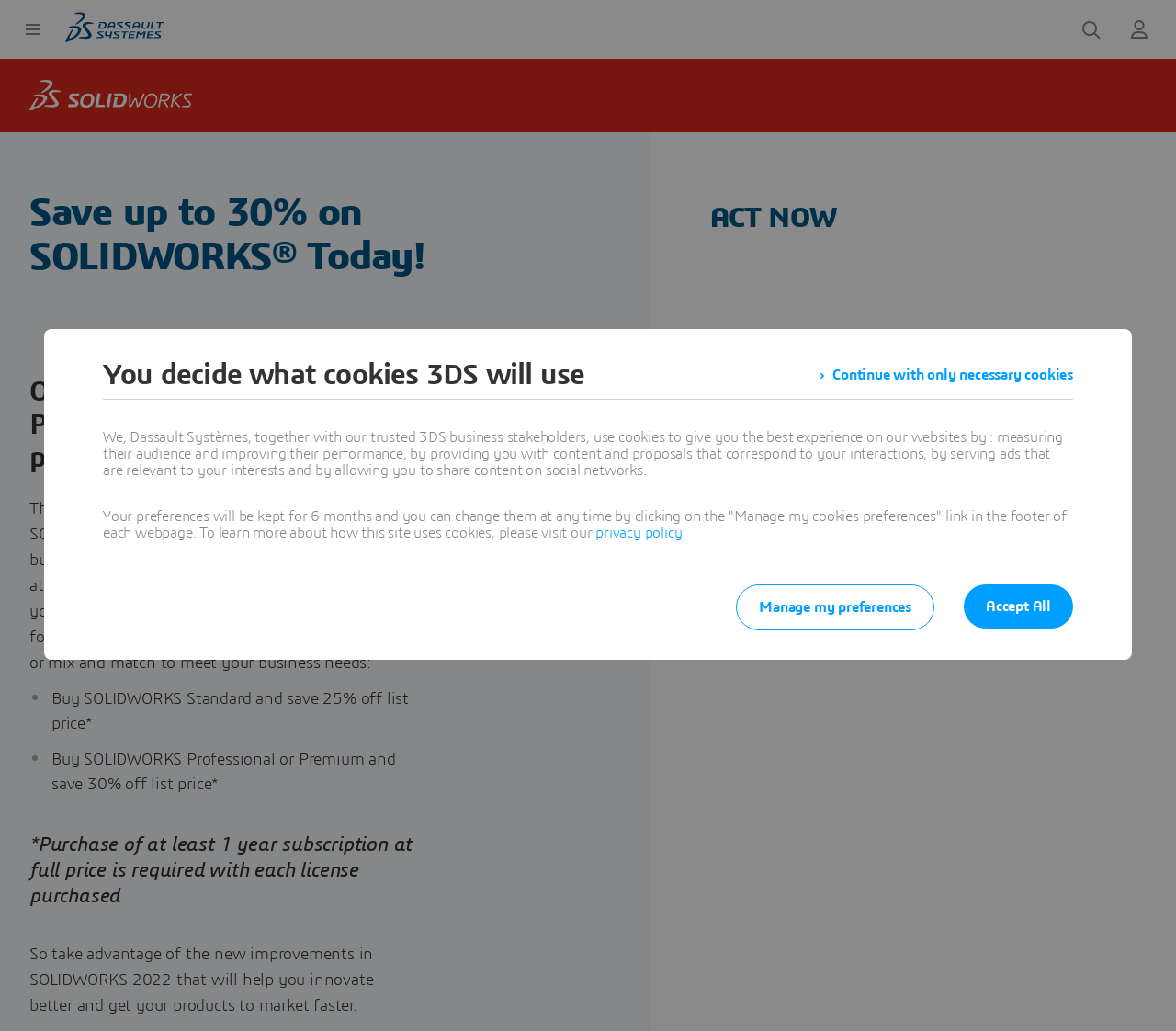Predict the bounding box of the UI element that fits this description: "privacy policy".

[0.506, 0.51, 0.58, 0.524]